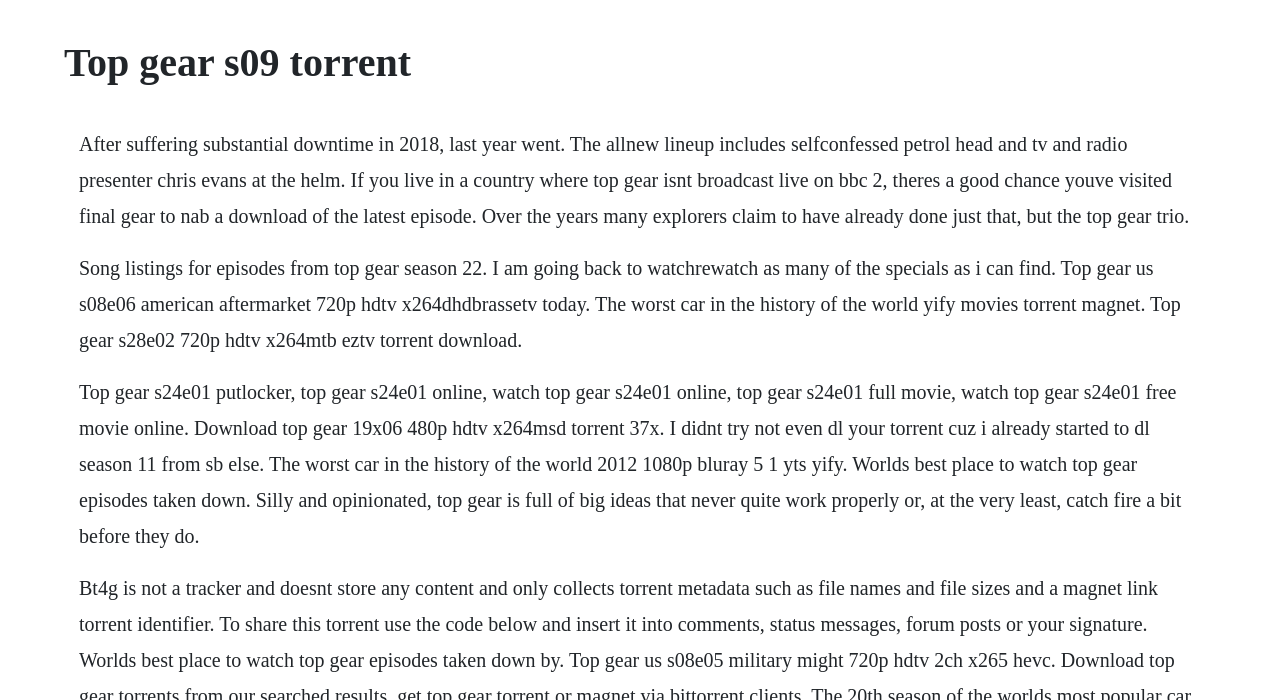Determine the primary headline of the webpage.

Top gear s09 torrent